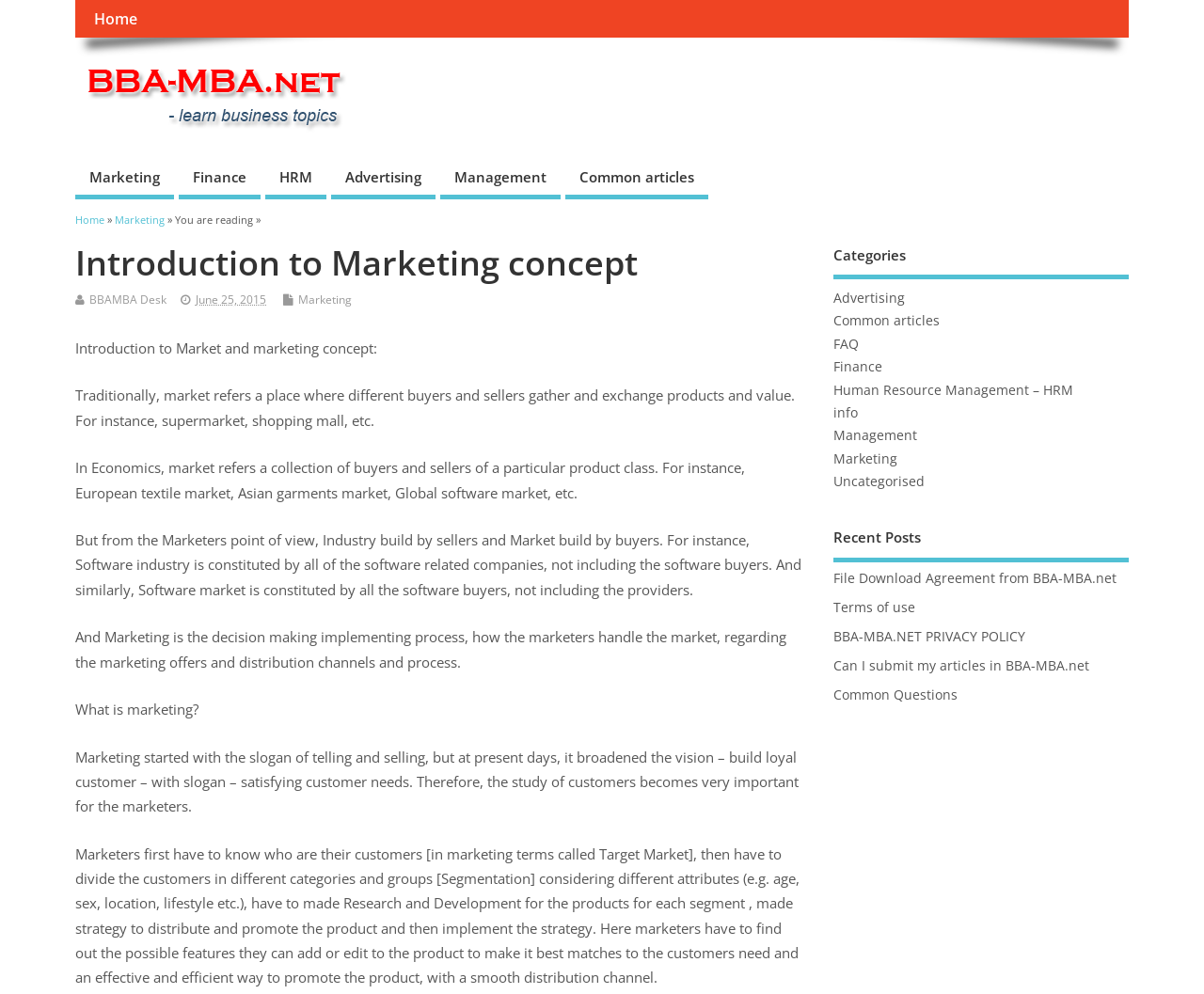Utilize the information from the image to answer the question in detail:
What is the main topic of this webpage?

The webpage is focused on introducing the concept of marketing, as indicated by the heading 'Introduction to Marketing concept' and the subsequent paragraphs explaining the traditional and modern views of market and marketing.